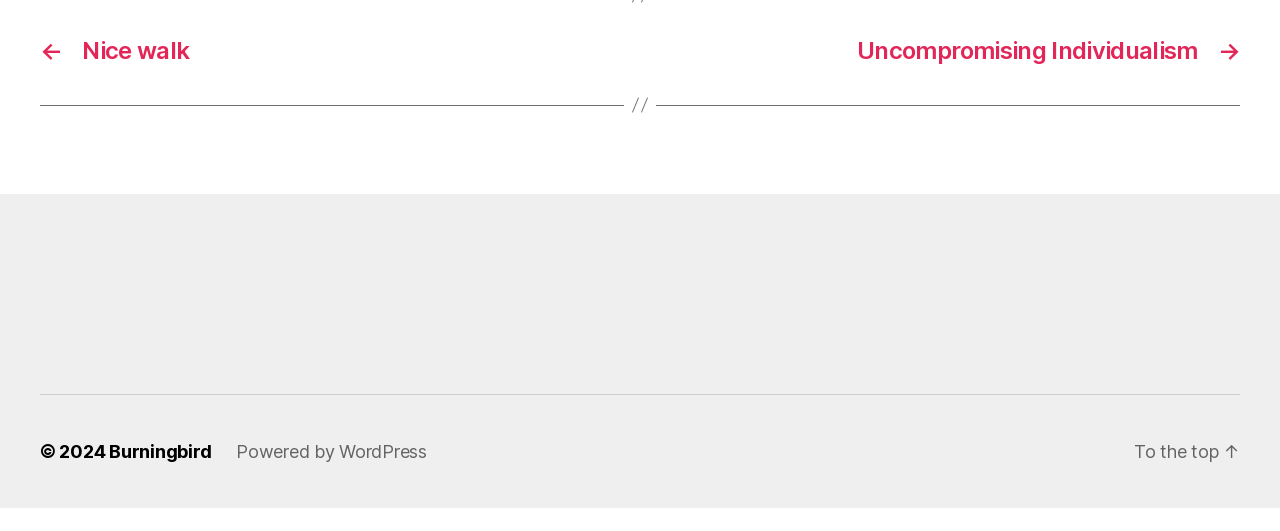Please provide a brief answer to the following inquiry using a single word or phrase:
How many links are in the footer?

3